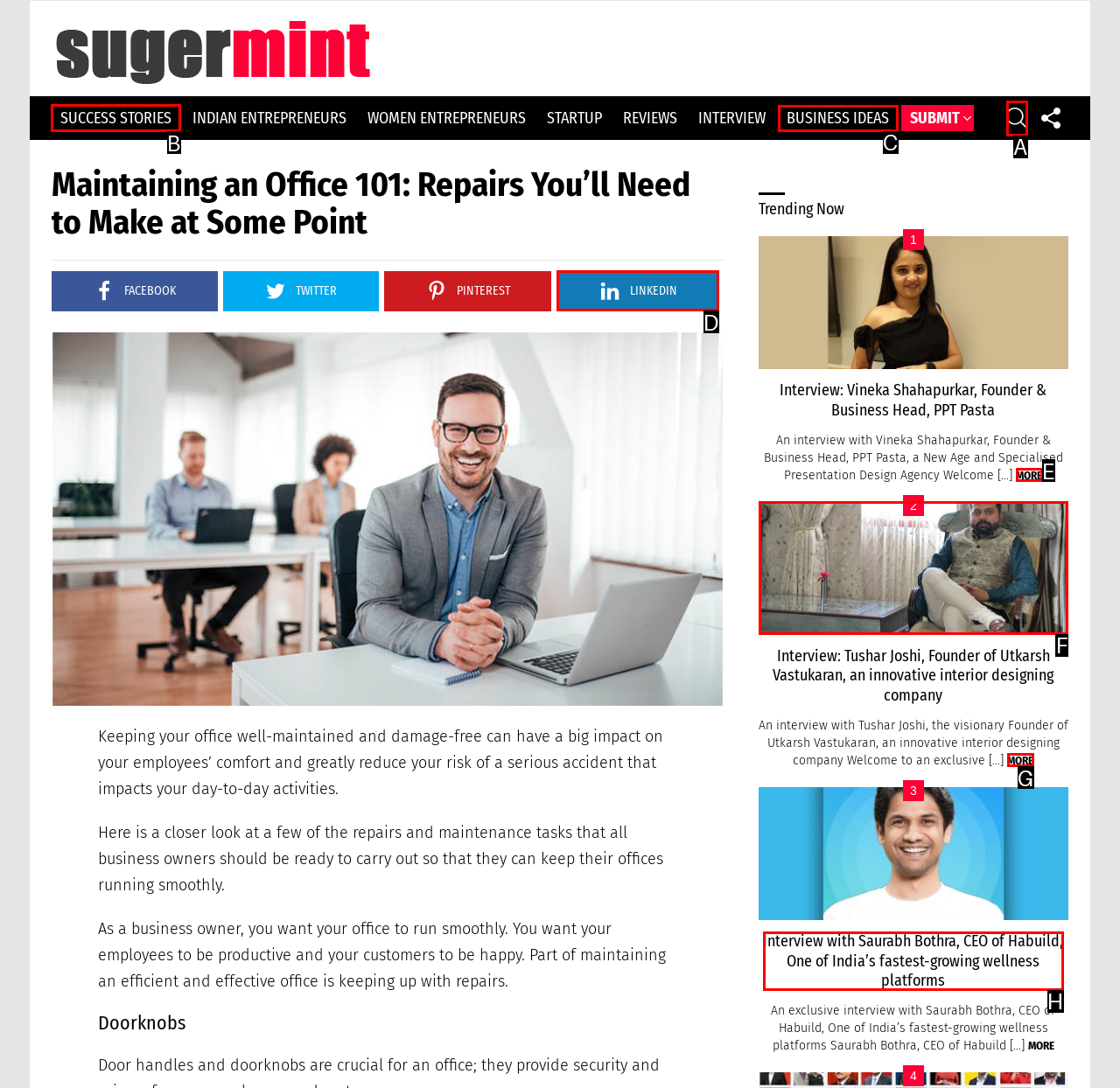Select the option I need to click to accomplish this task: Click on the 'SUCCESS STORIES' link
Provide the letter of the selected choice from the given options.

B